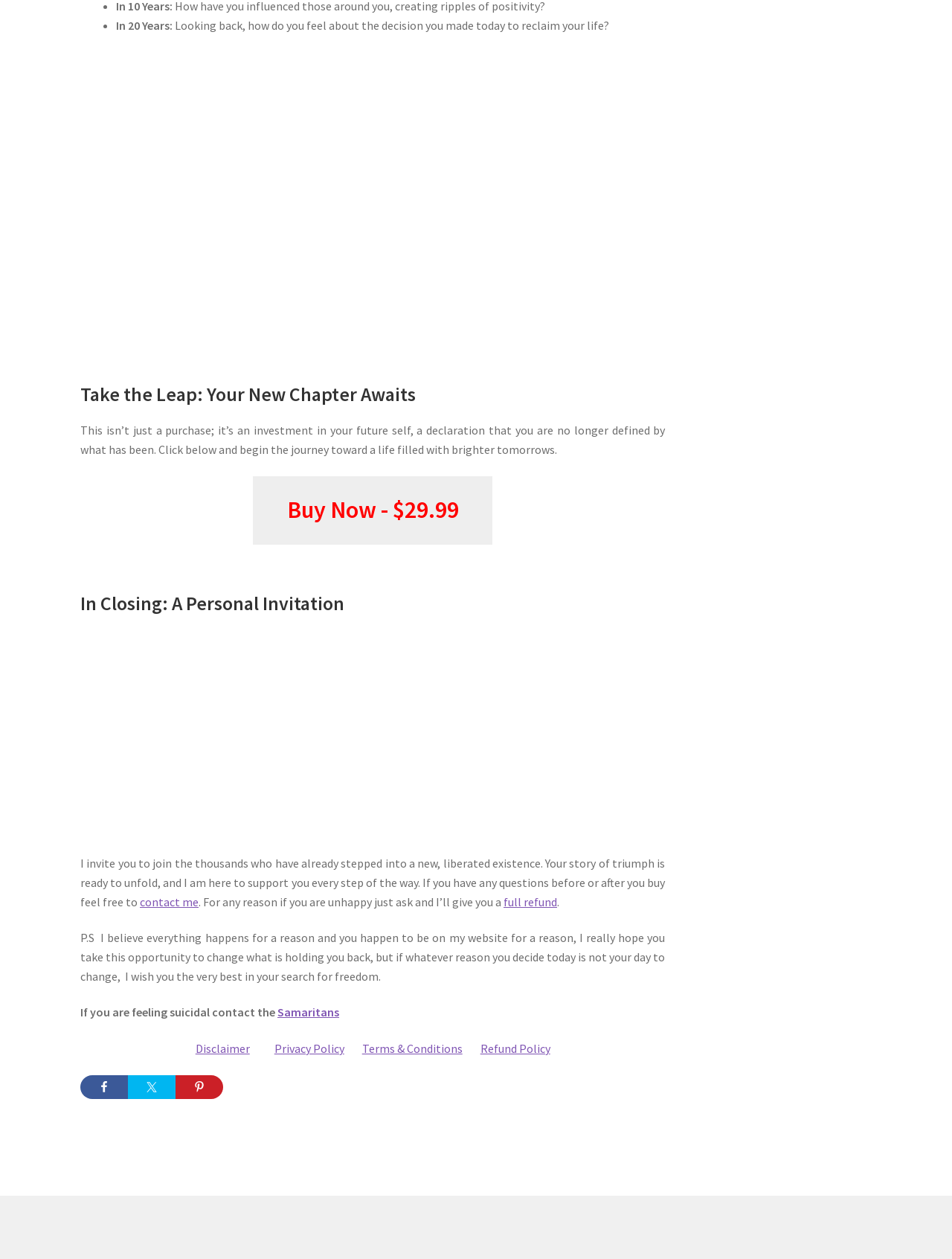What is the purpose of the 'Samaritans' link?
Observe the image and answer the question with a one-word or short phrase response.

Suicide prevention